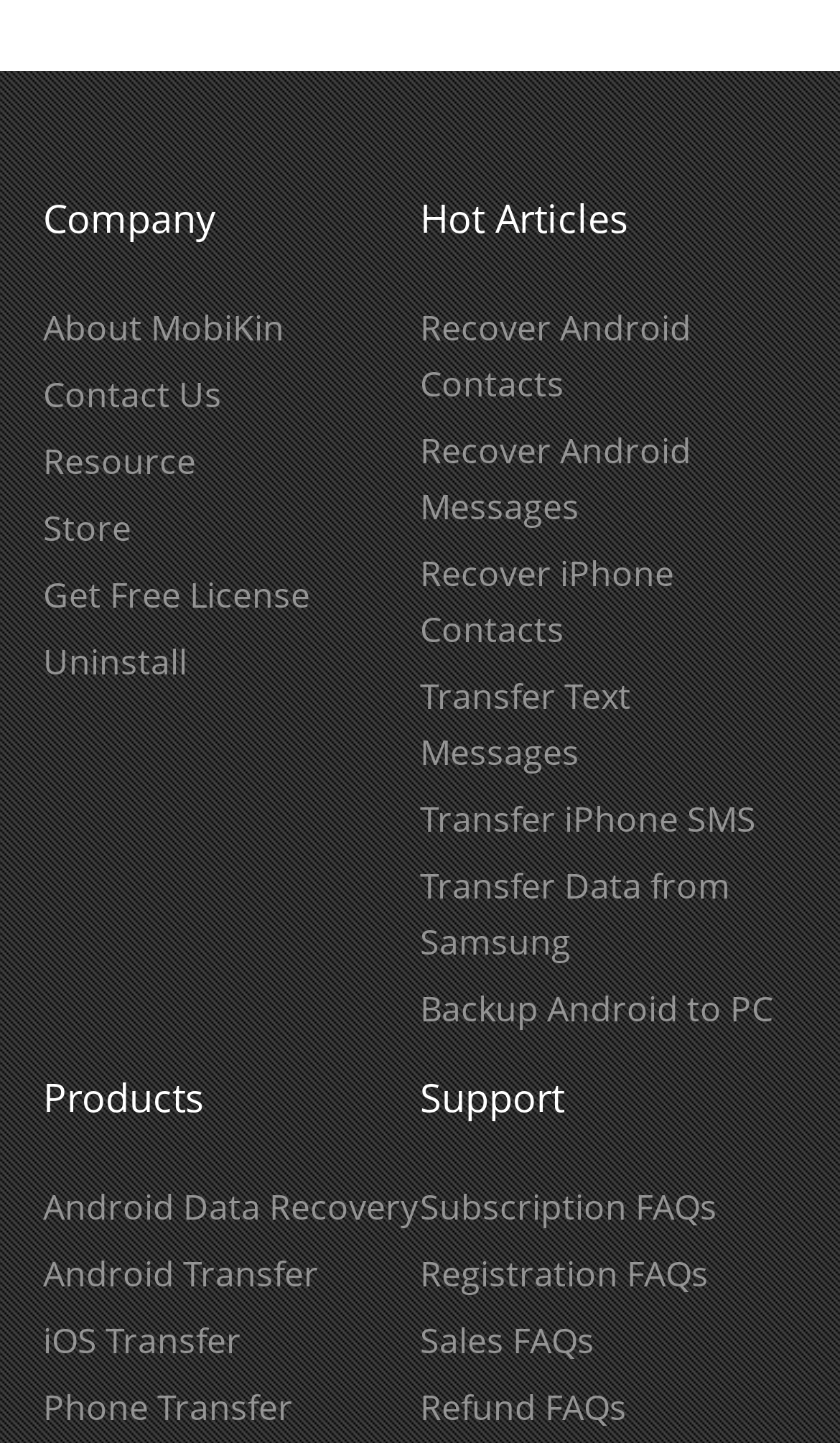Please respond to the question using a single word or phrase:
What is the last link under the 'Products' section?

Phone Transfer